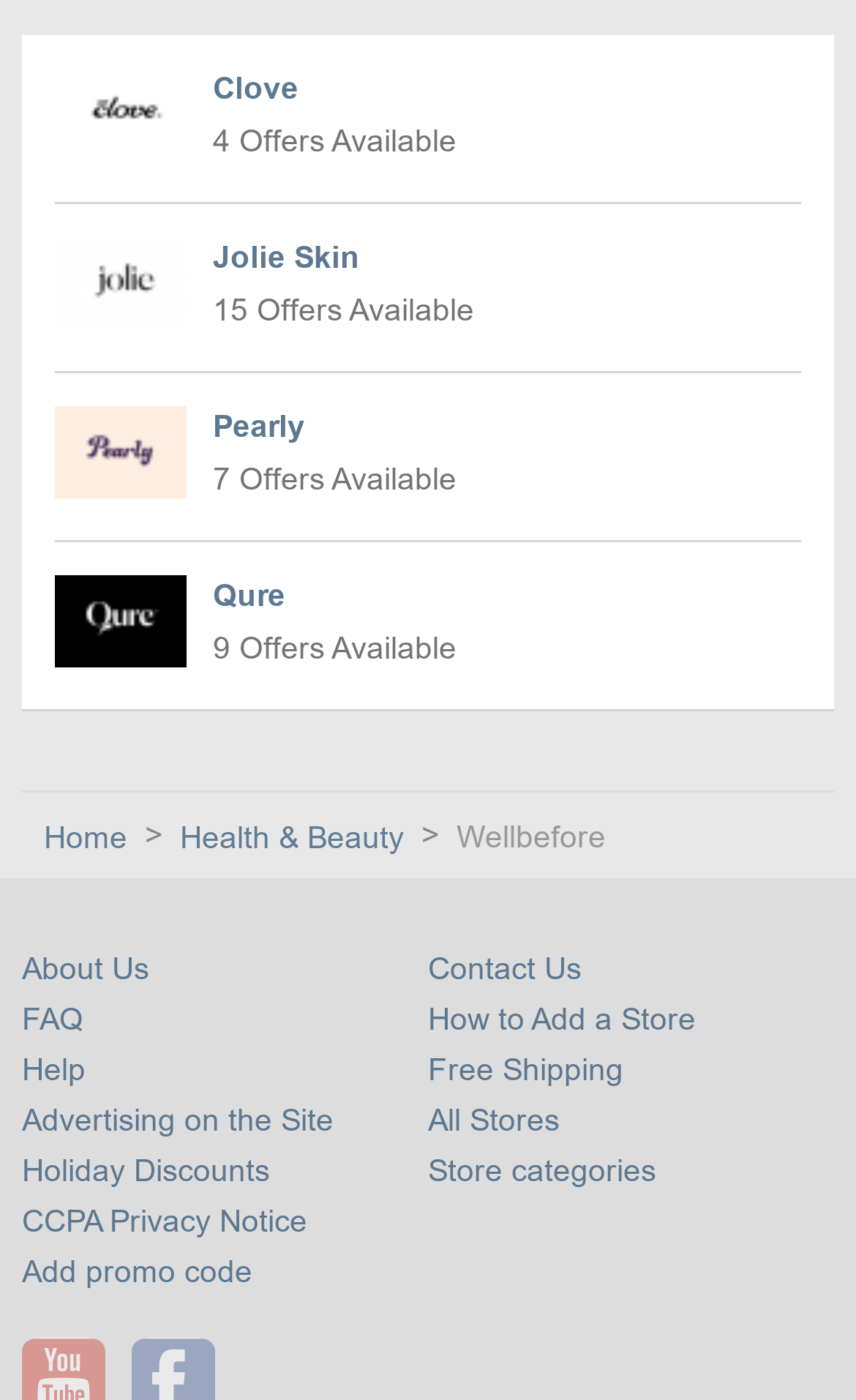Please identify the bounding box coordinates of the area that needs to be clicked to fulfill the following instruction: "Learn about Advertising on the Site."

[0.026, 0.787, 0.39, 0.812]